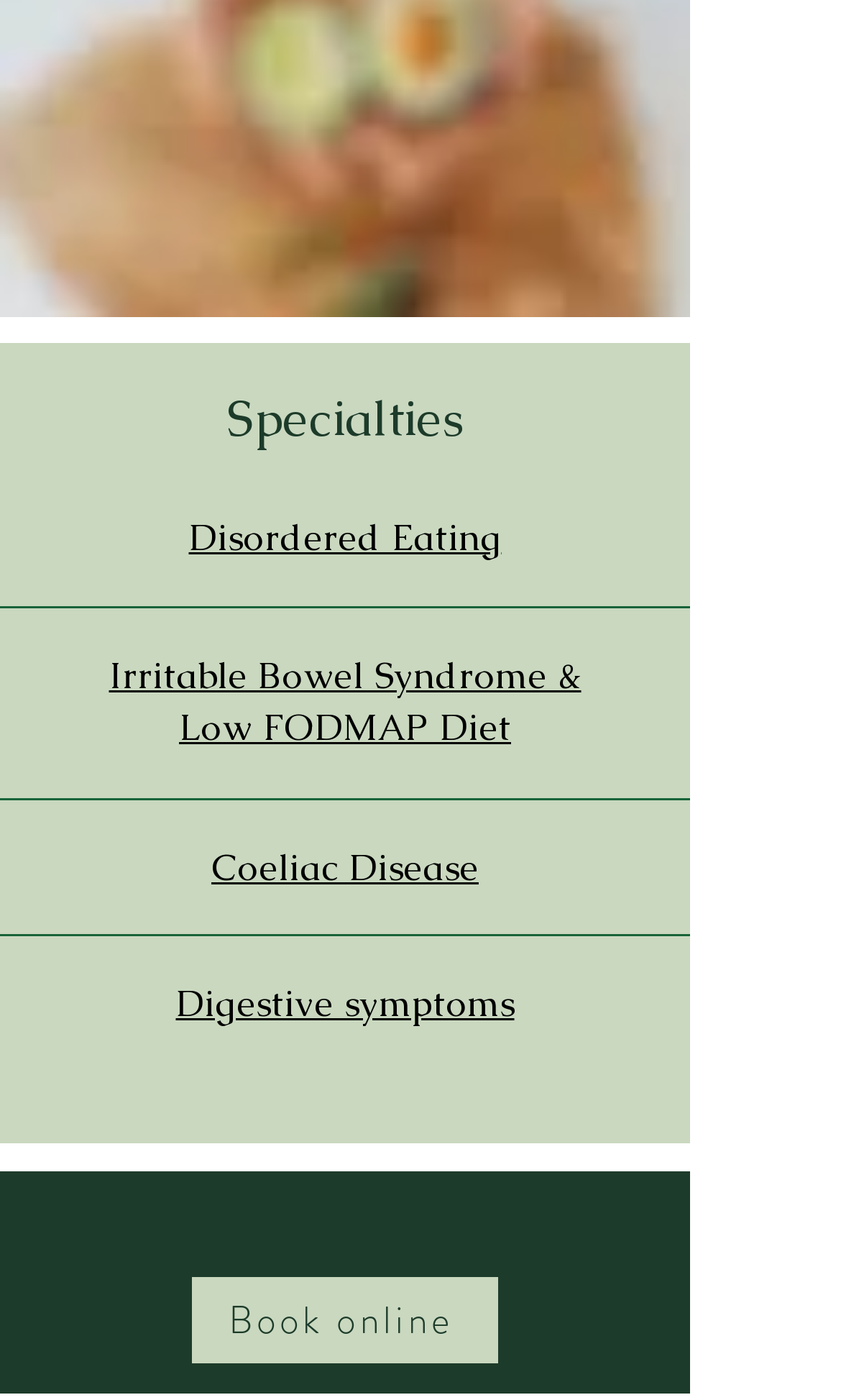Given the description of the UI element: "Disordered Eating", predict the bounding box coordinates in the form of [left, top, right, bottom], with each value being a float between 0 and 1.

[0.224, 0.366, 0.596, 0.4]